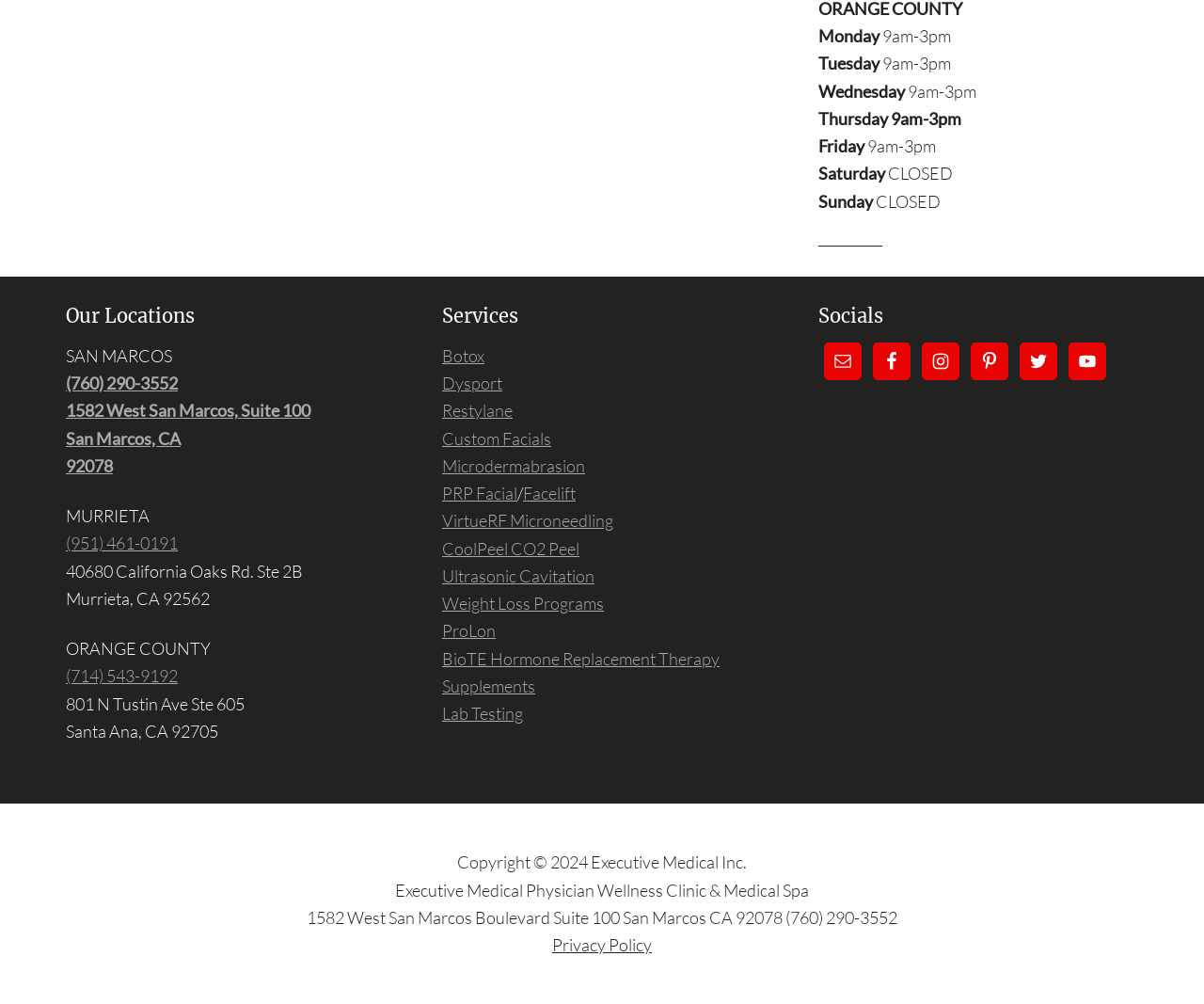Locate the bounding box coordinates of the clickable region necessary to complete the following instruction: "View our locations". Provide the coordinates in the format of four float numbers between 0 and 1, i.e., [left, top, right, bottom].

[0.055, 0.304, 0.32, 0.326]